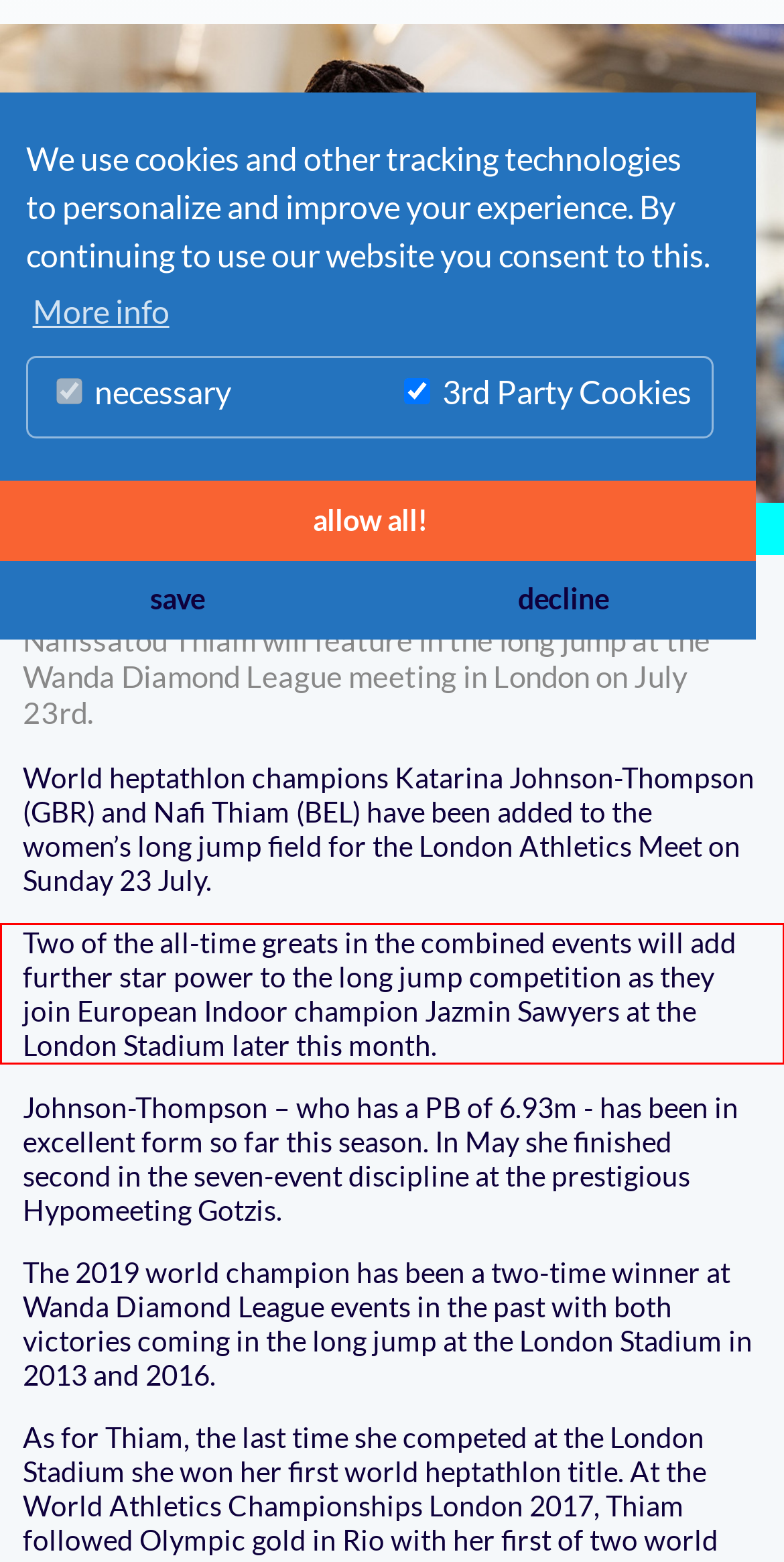Please identify and extract the text content from the UI element encased in a red bounding box on the provided webpage screenshot.

Two of the all-time greats in the combined events will add further star power to the long jump competition as they join European Indoor champion Jazmin Sawyers at the London Stadium later this month.